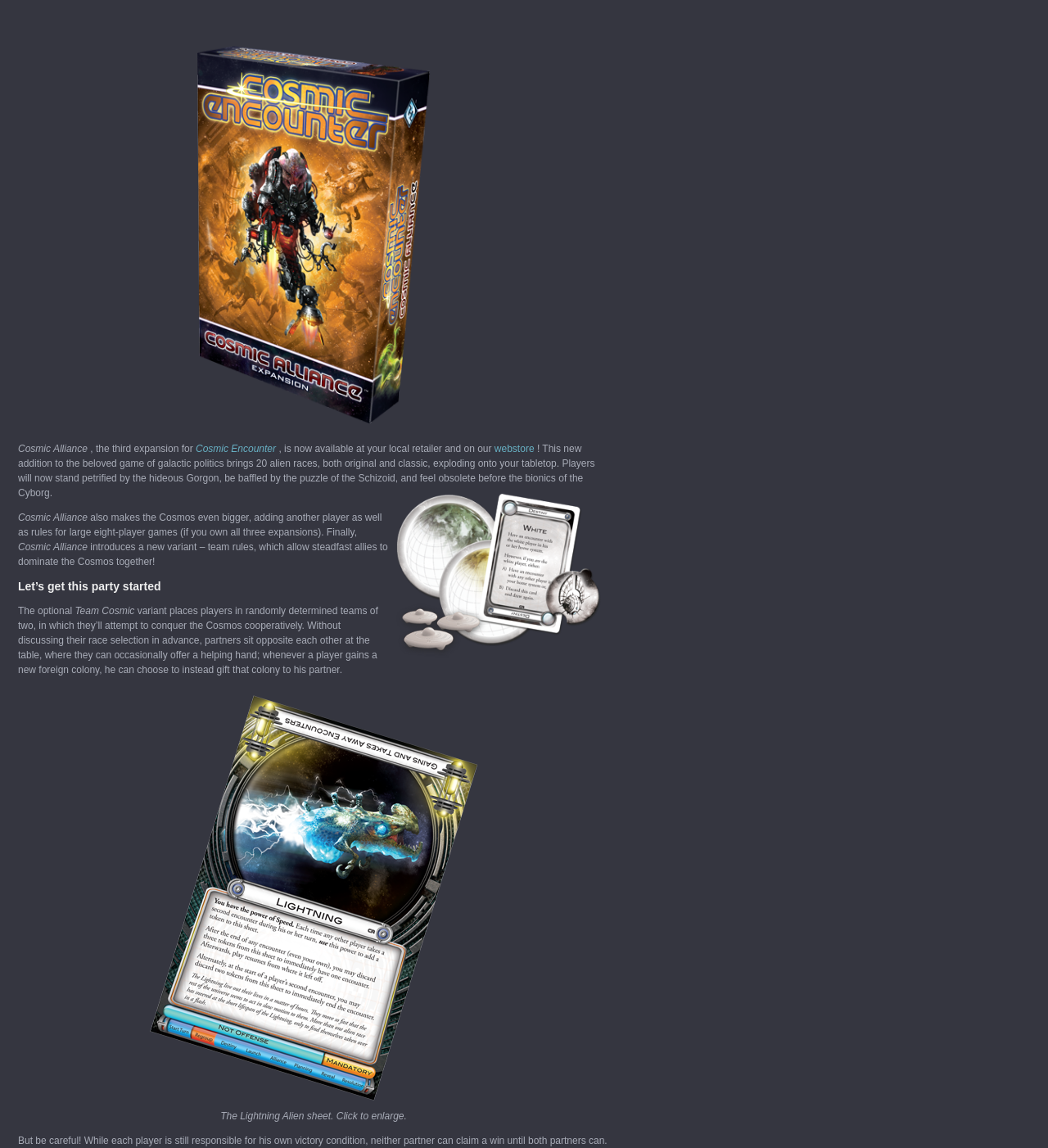With reference to the image, please provide a detailed answer to the following question: What is the purpose of the Team Cosmic variant?

The Team Cosmic variant places players in randomly determined teams of two, where they attempt to conquer the Cosmos cooperatively, and can occasionally offer a helping hand to their partner.